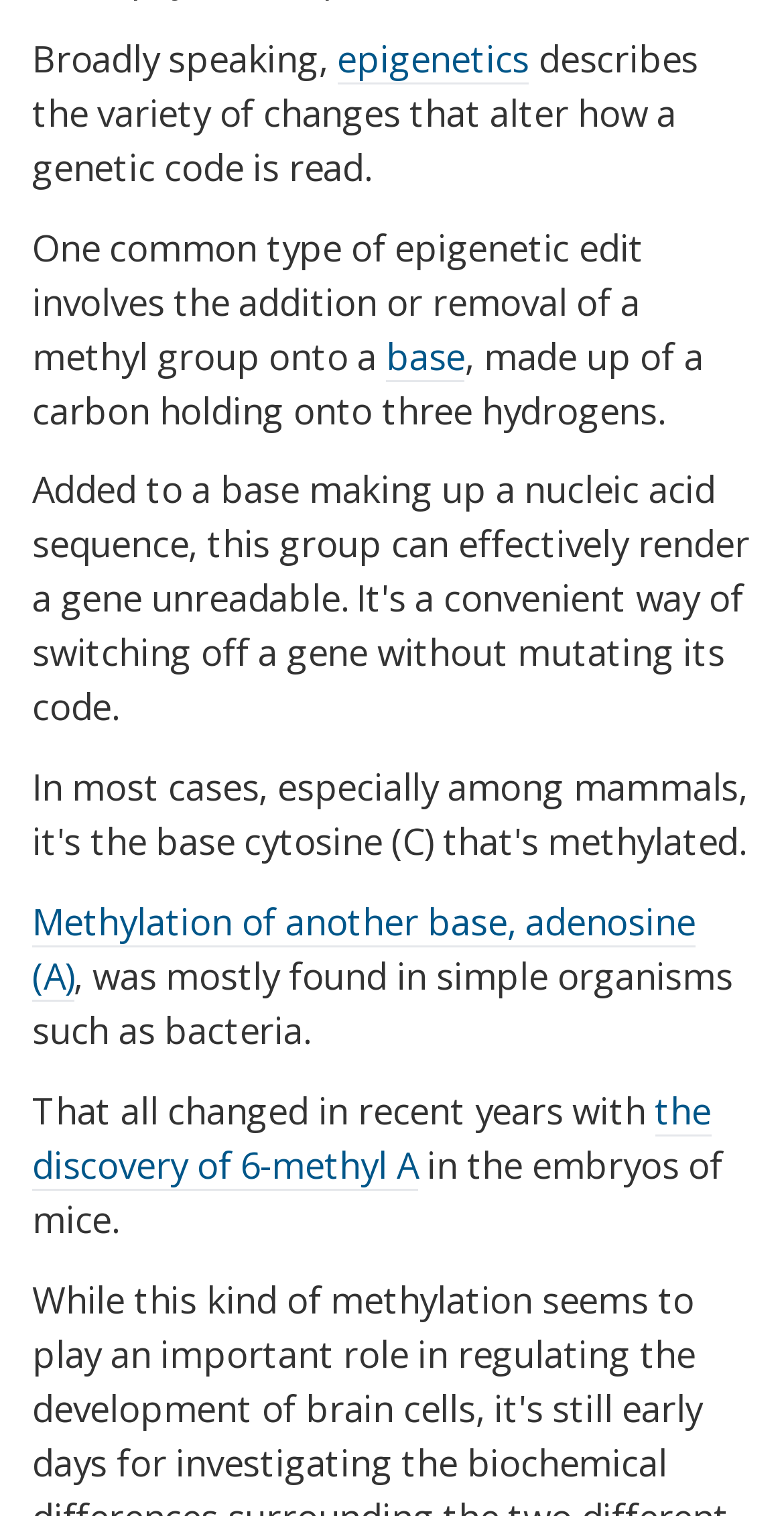Given the element description, predict the bounding box coordinates in the format (top-left x, top-left y, bottom-right x, bottom-right y). Make sure all values are between 0 and 1. Here is the element description: base

[0.492, 0.218, 0.593, 0.251]